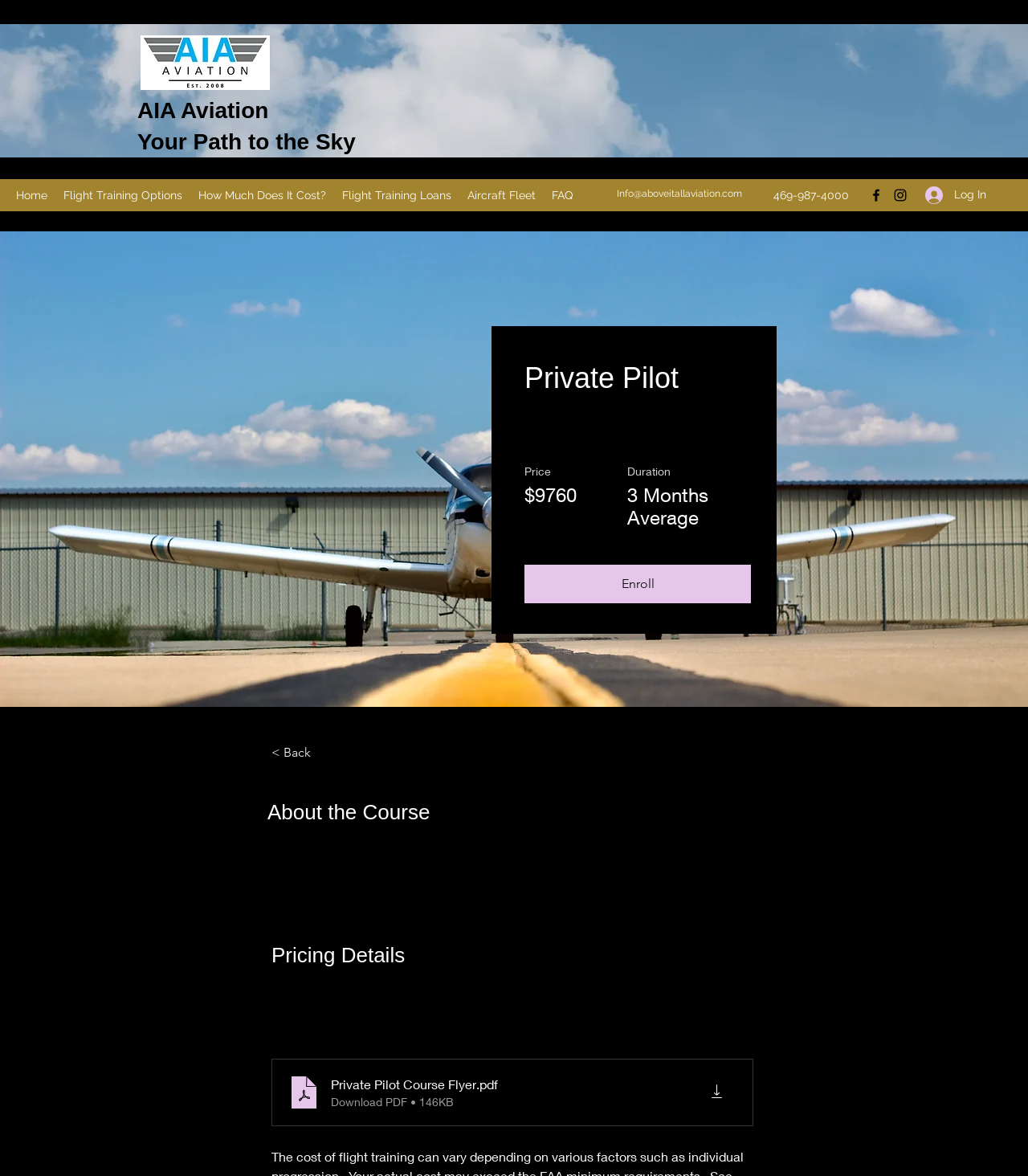Identify the bounding box coordinates of the specific part of the webpage to click to complete this instruction: "Go to Home page".

[0.008, 0.156, 0.054, 0.176]